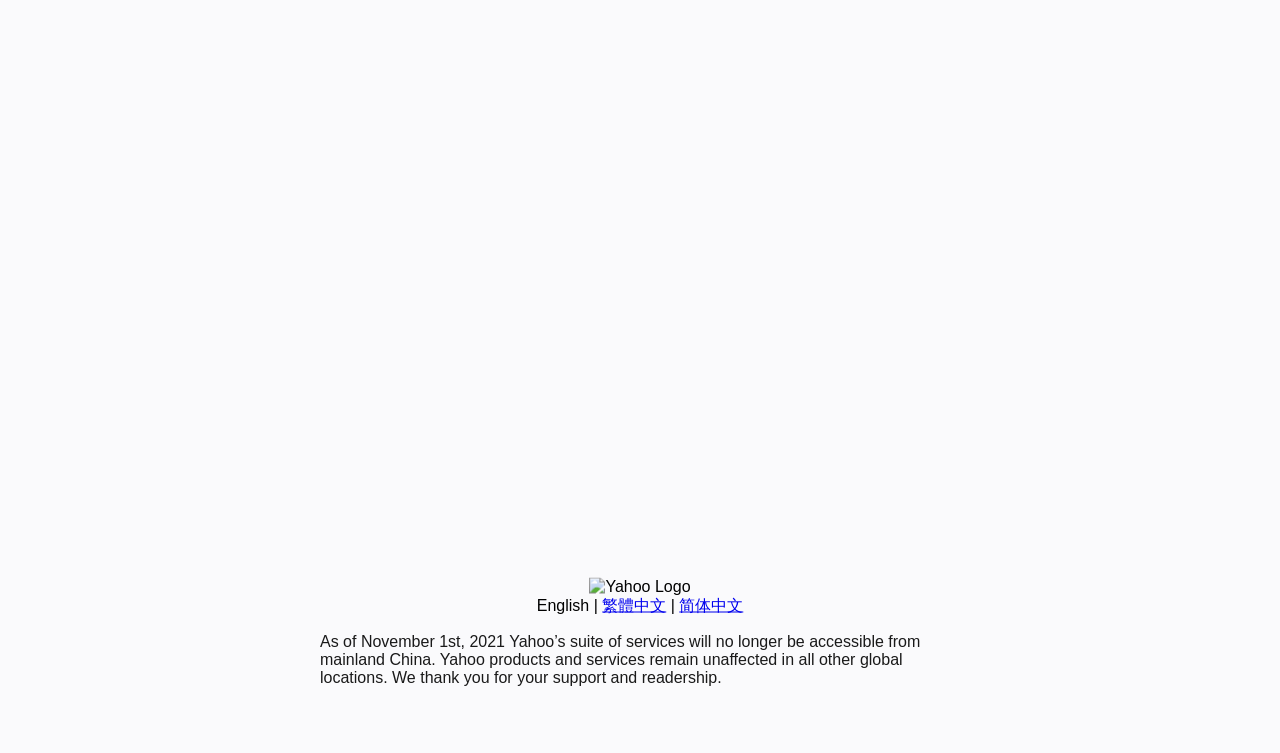Using the given description, provide the bounding box coordinates formatted as (top-left x, top-left y, bottom-right x, bottom-right y), with all values being floating point numbers between 0 and 1. Description: 繁體中文

[0.47, 0.792, 0.52, 0.815]